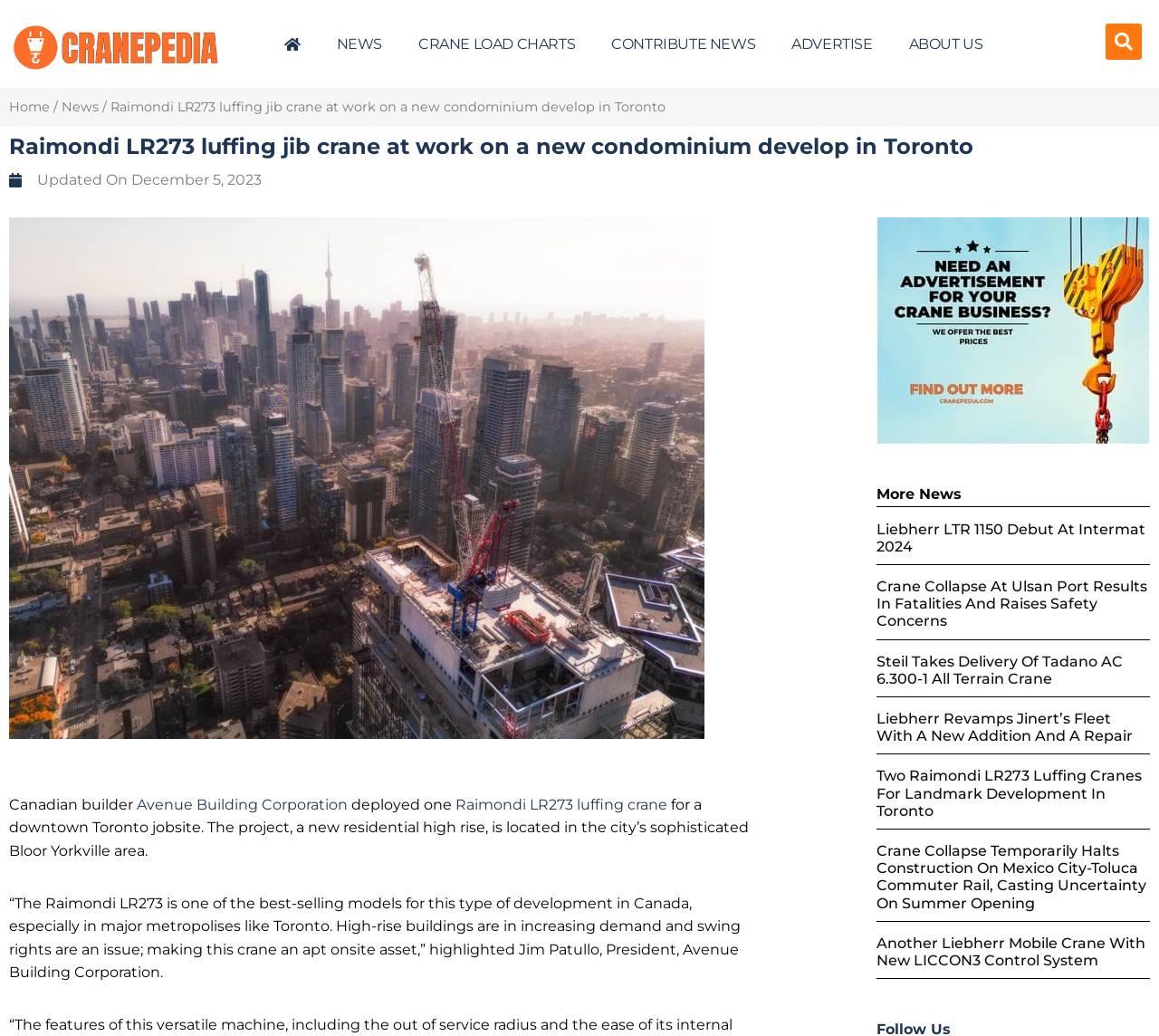Could you provide the bounding box coordinates for the portion of the screen to click to complete this instruction: "View more news"?

[0.756, 0.47, 0.992, 0.484]